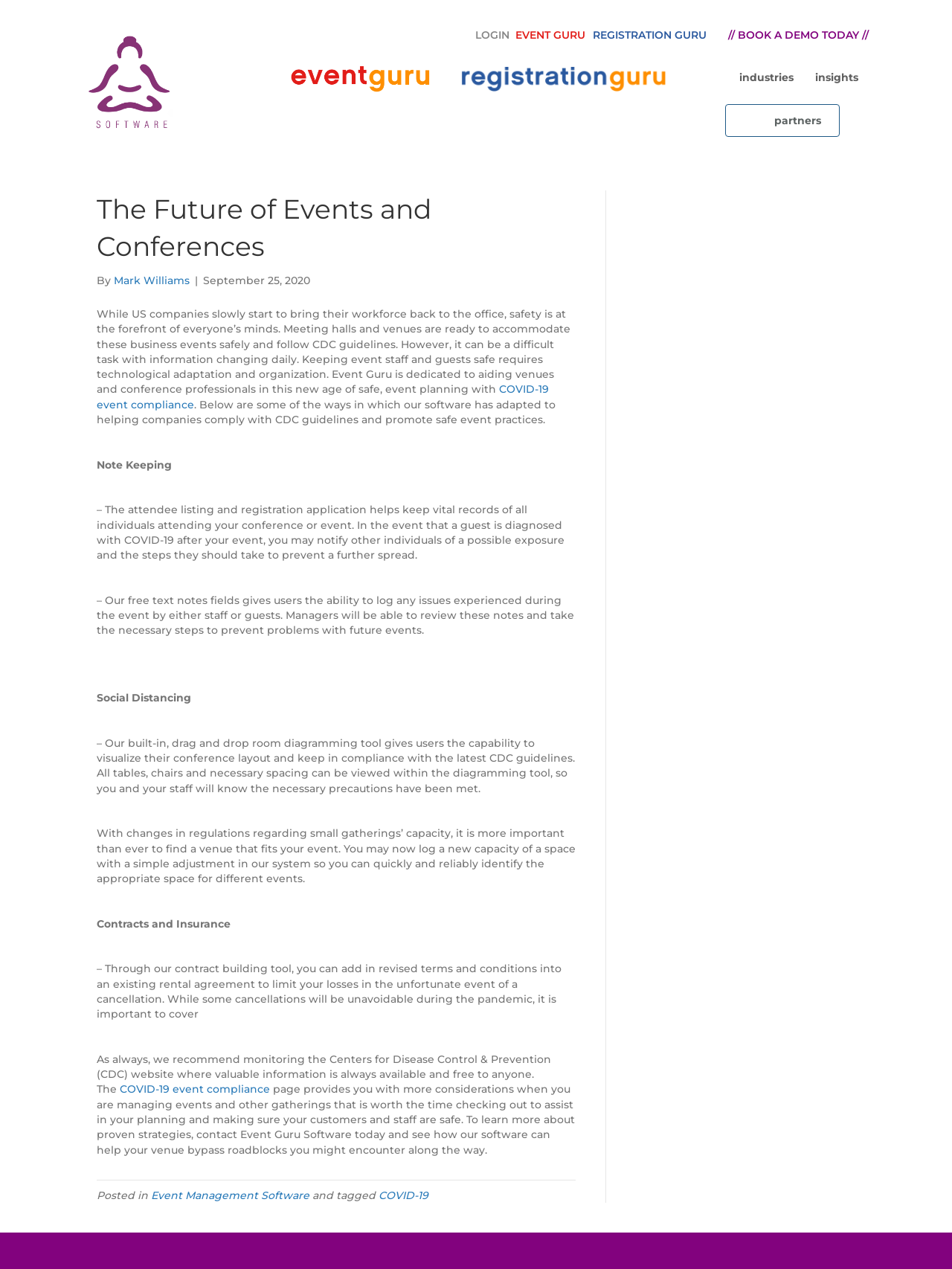Identify the bounding box coordinates of the clickable section necessary to follow the following instruction: "Learn more about event management software". The coordinates should be presented as four float numbers from 0 to 1, i.e., [left, top, right, bottom].

[0.305, 0.056, 0.452, 0.067]